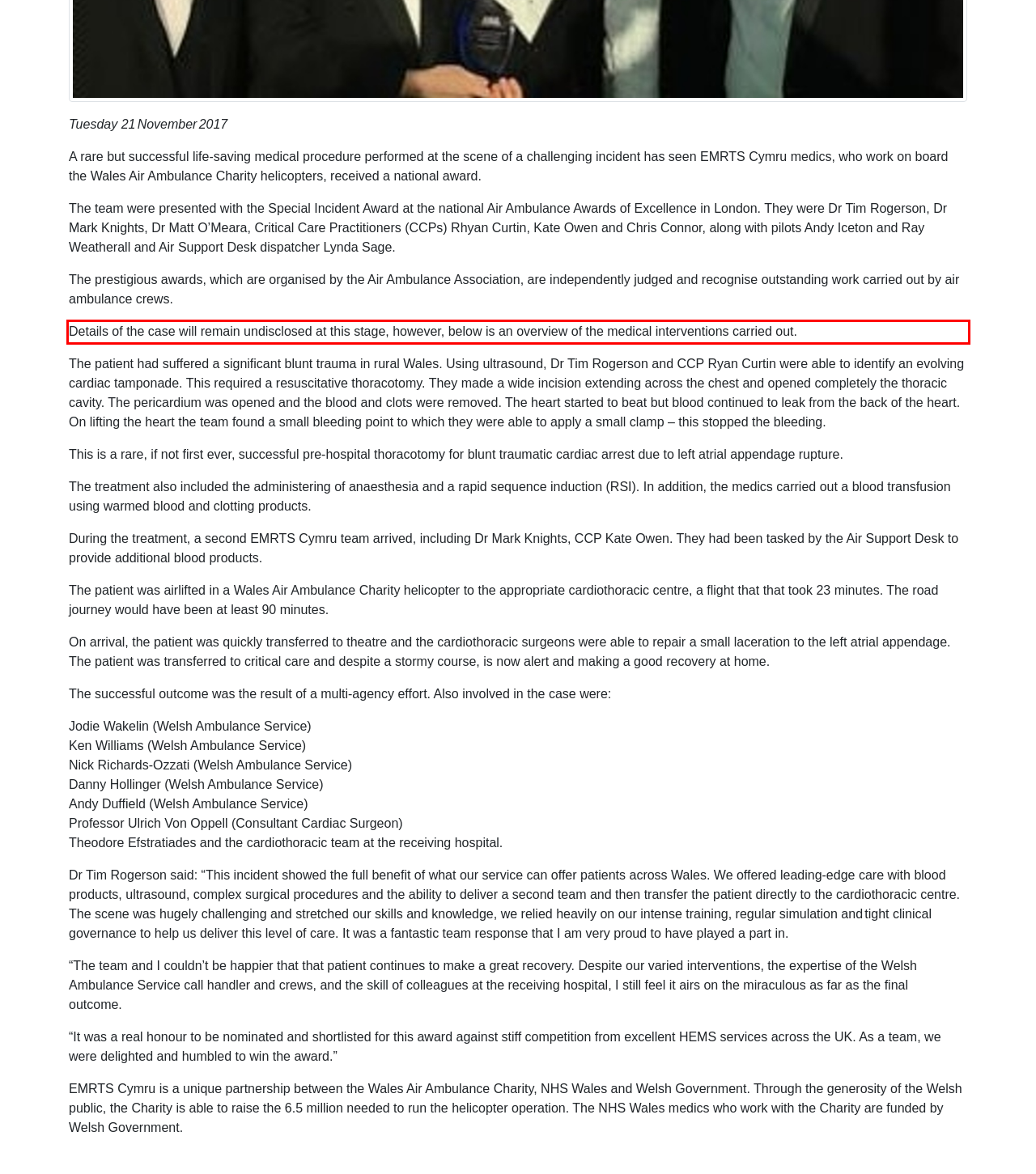Given the screenshot of the webpage, identify the red bounding box, and recognize the text content inside that red bounding box.

Details of the case will remain undisclosed at this stage, however, below is an overview of the medical interventions carried out.